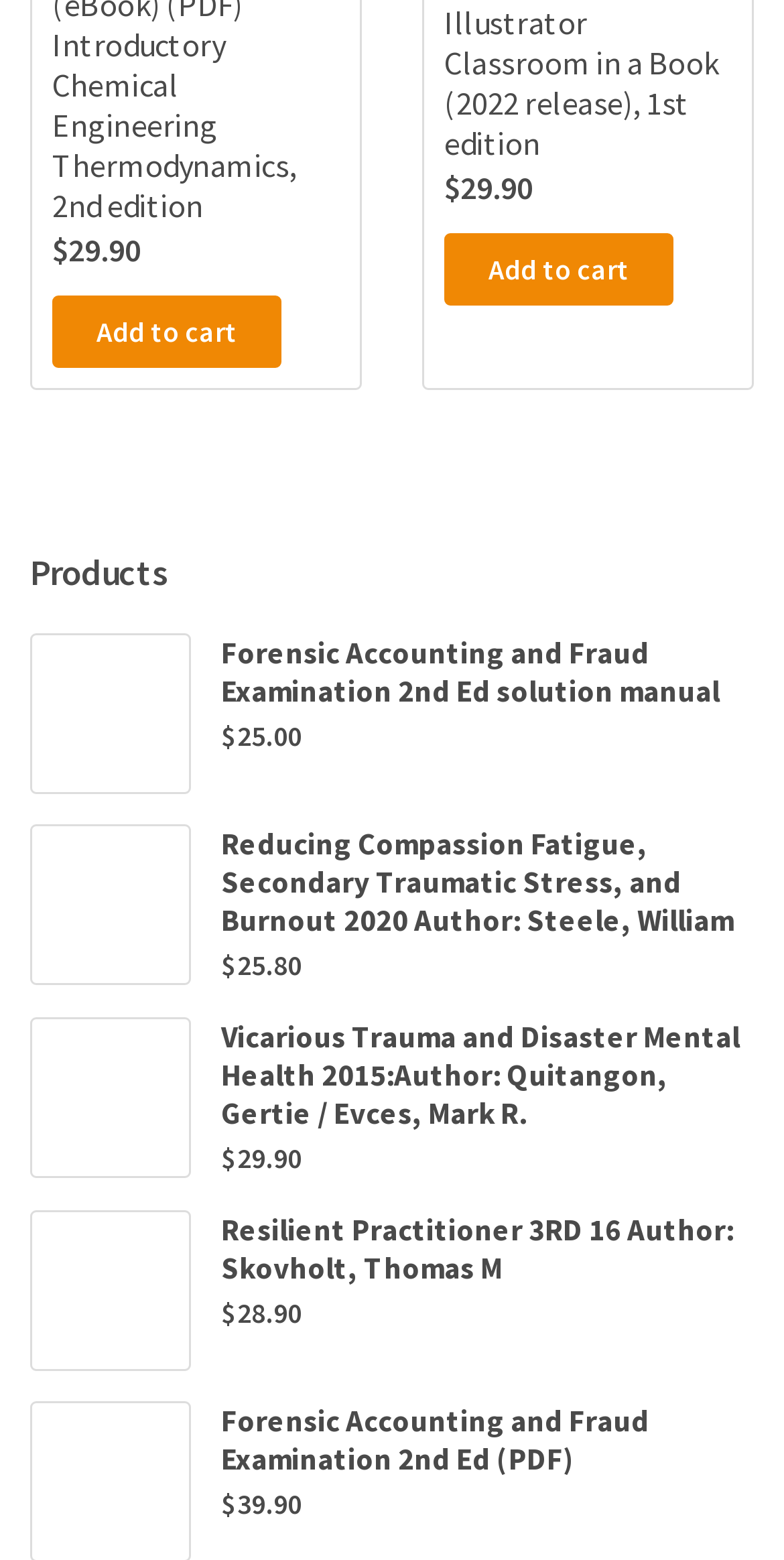How many products have a price of $25.00?
Answer the question with detailed information derived from the image.

I looked at the prices of all the products and found that only one product, 'Forensic Accounting and Fraud Examination 2nd Ed solution manual', has a price of $25.00.